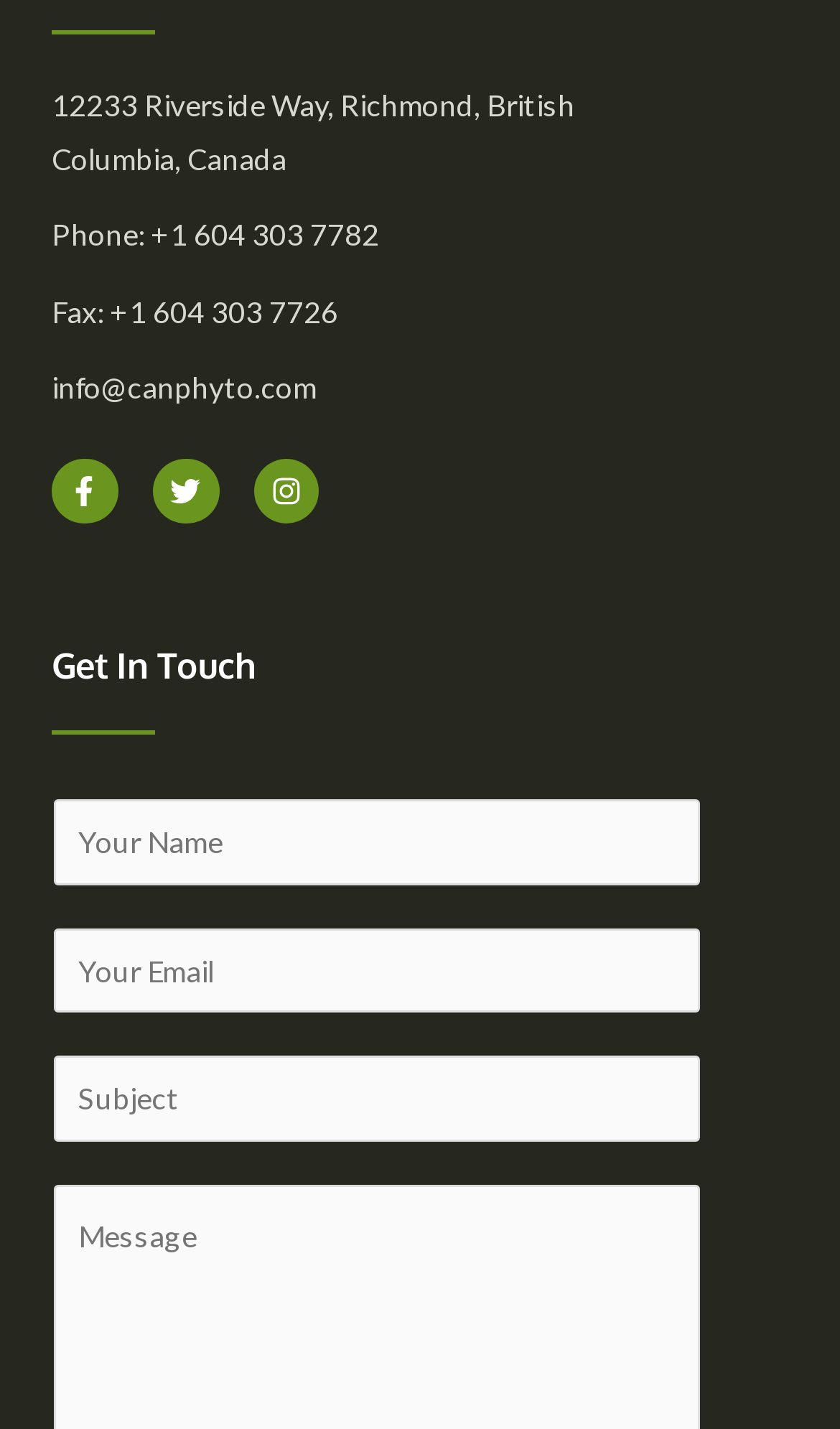How many social media links are available?
Make sure to answer the question with a detailed and comprehensive explanation.

There are three social media links available on the webpage, which are Facebook, Twitter, and Instagram. These links are represented by their respective icons.